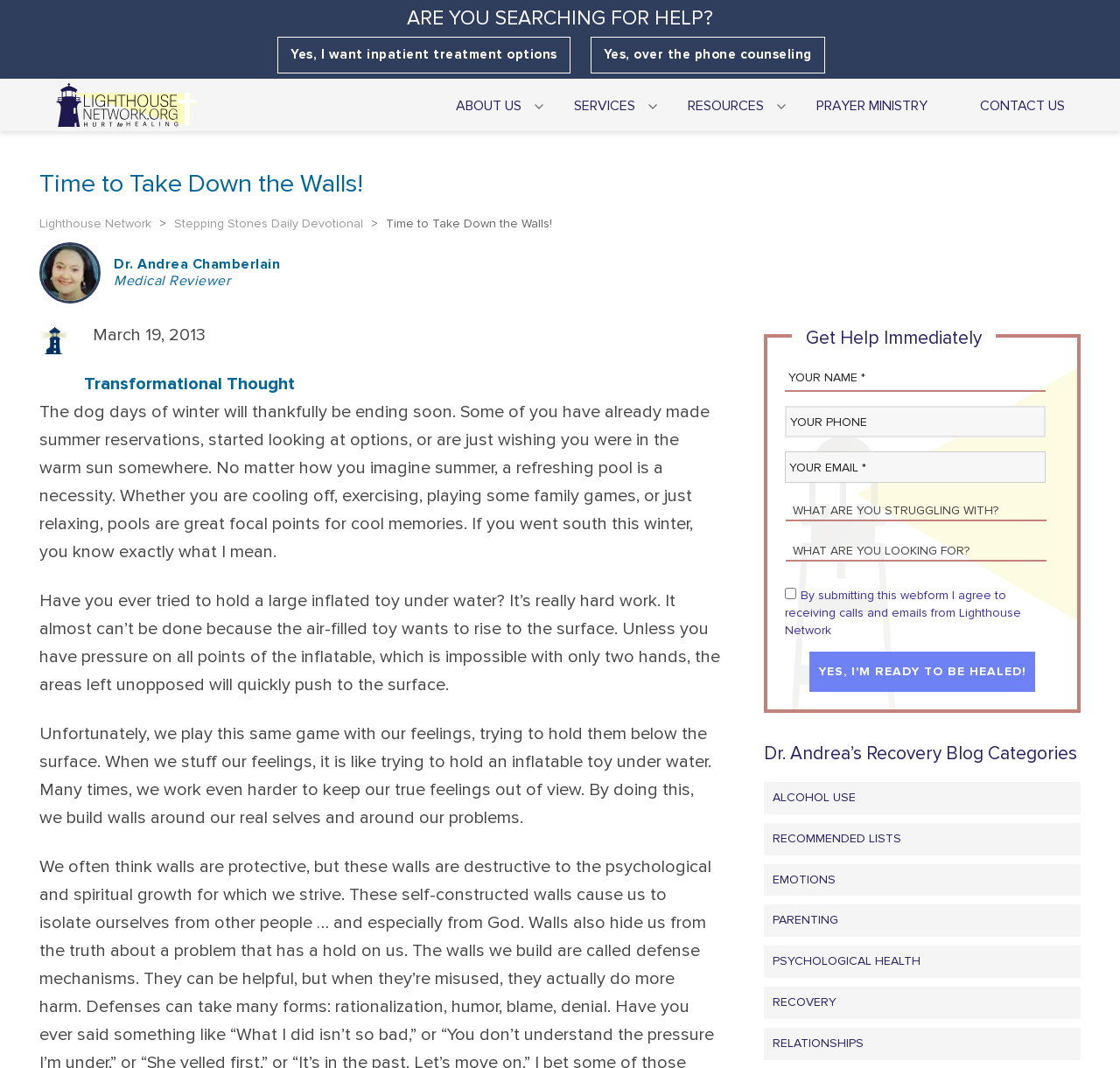Create a detailed summary of all the visual and textual information on the webpage.

This webpage is titled "Time to Take Down the Walls! - Lighthouse Network" and has a prominent heading "ARE YOU SEARCHING FOR HELP?" at the top. Below this heading, there are two links: "Yes, I want inpatient treatment options" and "Yes, over the phone counseling". To the left of these links, there is a small image. 

The top navigation menu consists of five links: "ABOUT US", "SERVICES", "RESOURCES", "PRAYER MINISTRY", and "CONTACT US", which are evenly spaced across the top of the page.

The main content of the page is divided into two sections. The left section has a heading "Time to Take Down the Walls!" and features a blog post with a title "Transformational Thought" and a date "March 19, 2013". The blog post discusses the importance of taking down emotional walls and features several paragraphs of text. Below the blog post, there is a section with a heading "Get Help Immediately" and a form with several text boxes, combo boxes, and a checkbox.

To the right of the blog post, there is a section with a heading "Dr. Andrea’s Recovery Blog Categories" and features several links to categories such as "ALCOHOL USE", "RECOMMENDED LISTS", "EMOTIONS", and others. At the bottom of this section, there is a button "Yes, I'm ready to be healed!".